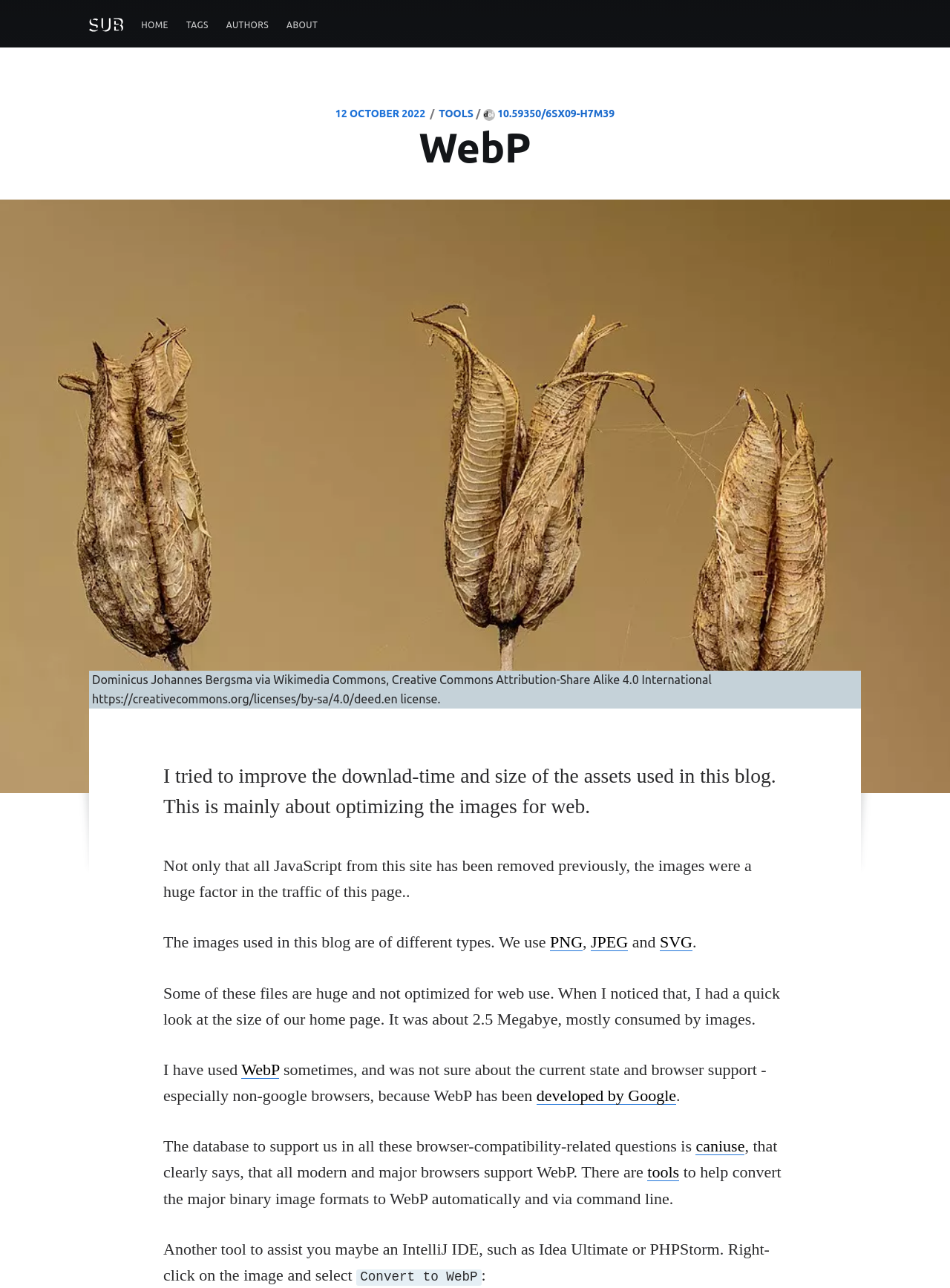Please identify the bounding box coordinates of the clickable area that will fulfill the following instruction: "Click on the ABOUT menu item". The coordinates should be in the format of four float numbers between 0 and 1, i.e., [left, top, right, bottom].

[0.292, 0.008, 0.344, 0.031]